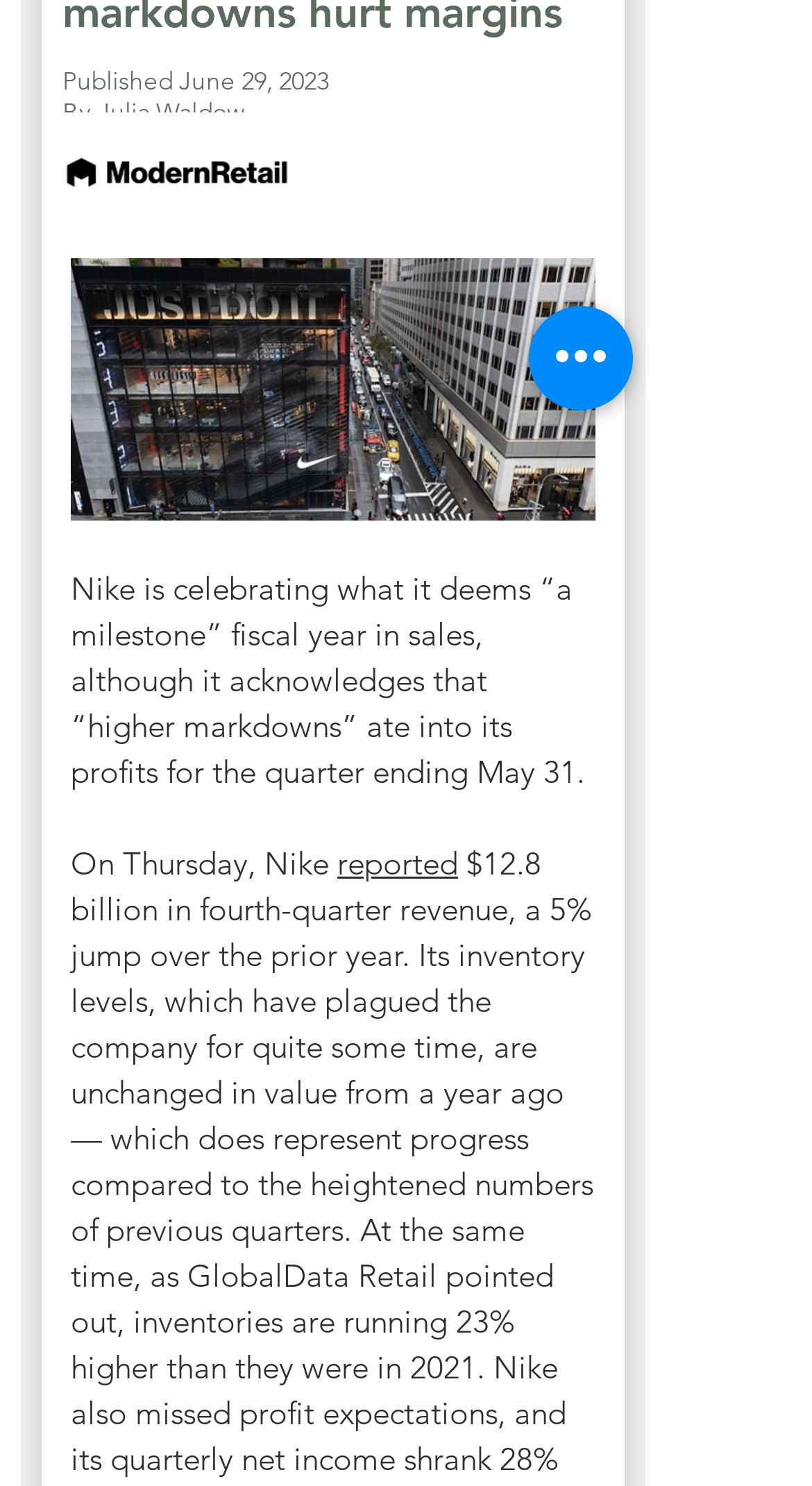Using floating point numbers between 0 and 1, provide the bounding box coordinates in the format (top-left x, top-left y, bottom-right x, bottom-right y). Locate the UI element described here: August 2023

None